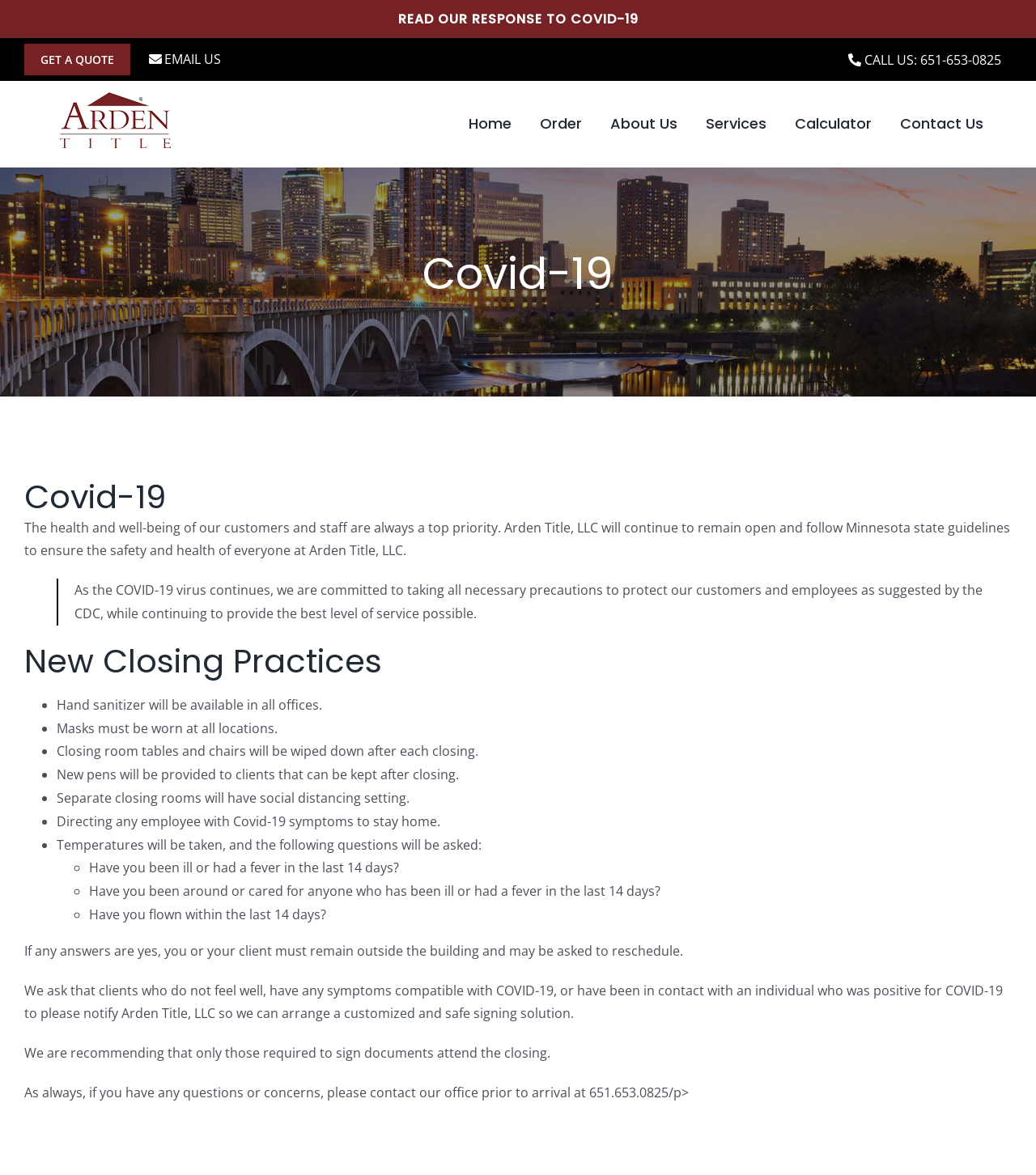Identify the bounding box coordinates of the section that should be clicked to achieve the task described: "Enter email address".

None